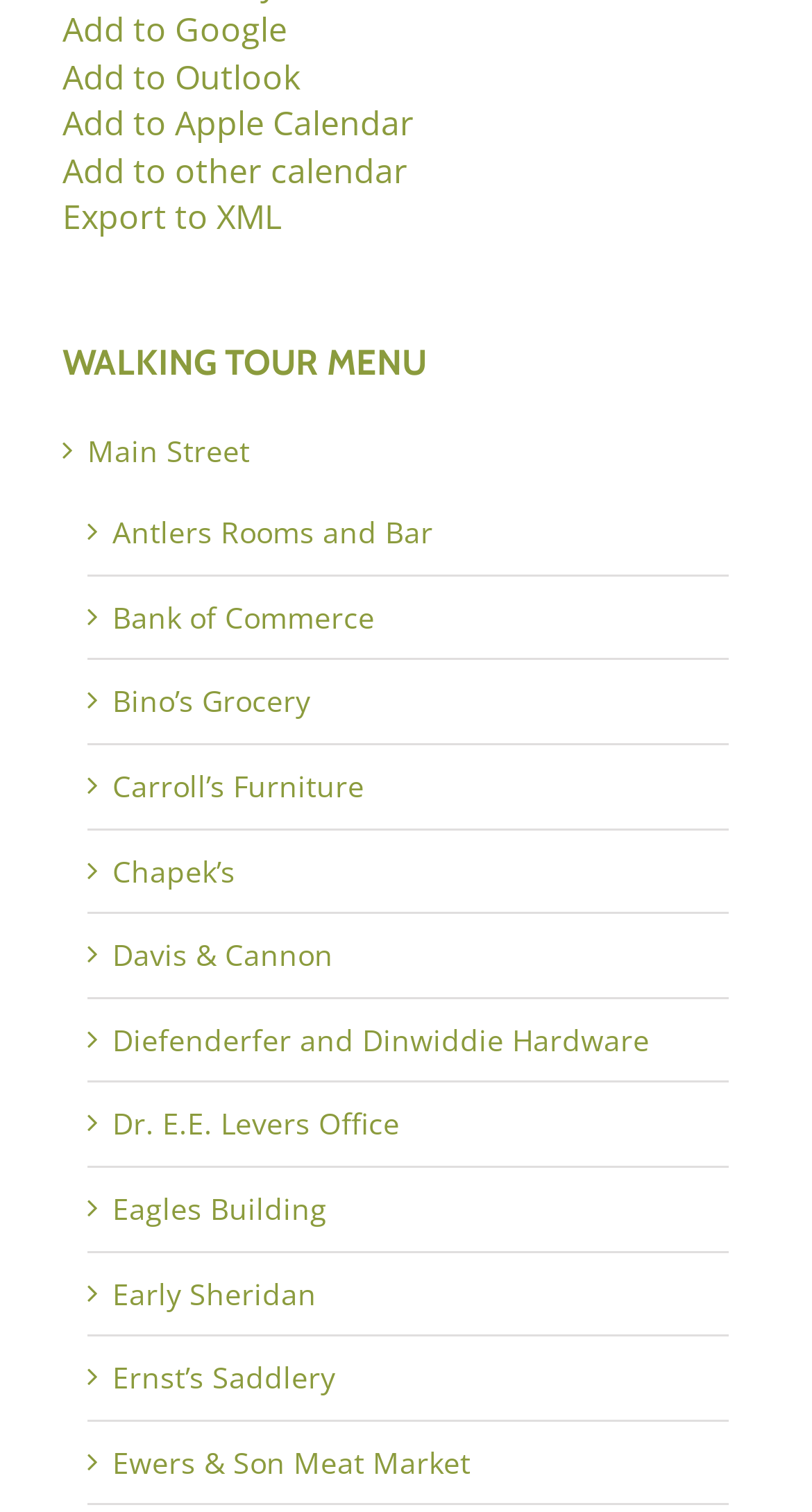Determine the coordinates of the bounding box that should be clicked to complete the instruction: "View Early Sheridan". The coordinates should be represented by four float numbers between 0 and 1: [left, top, right, bottom].

[0.138, 0.842, 0.39, 0.868]